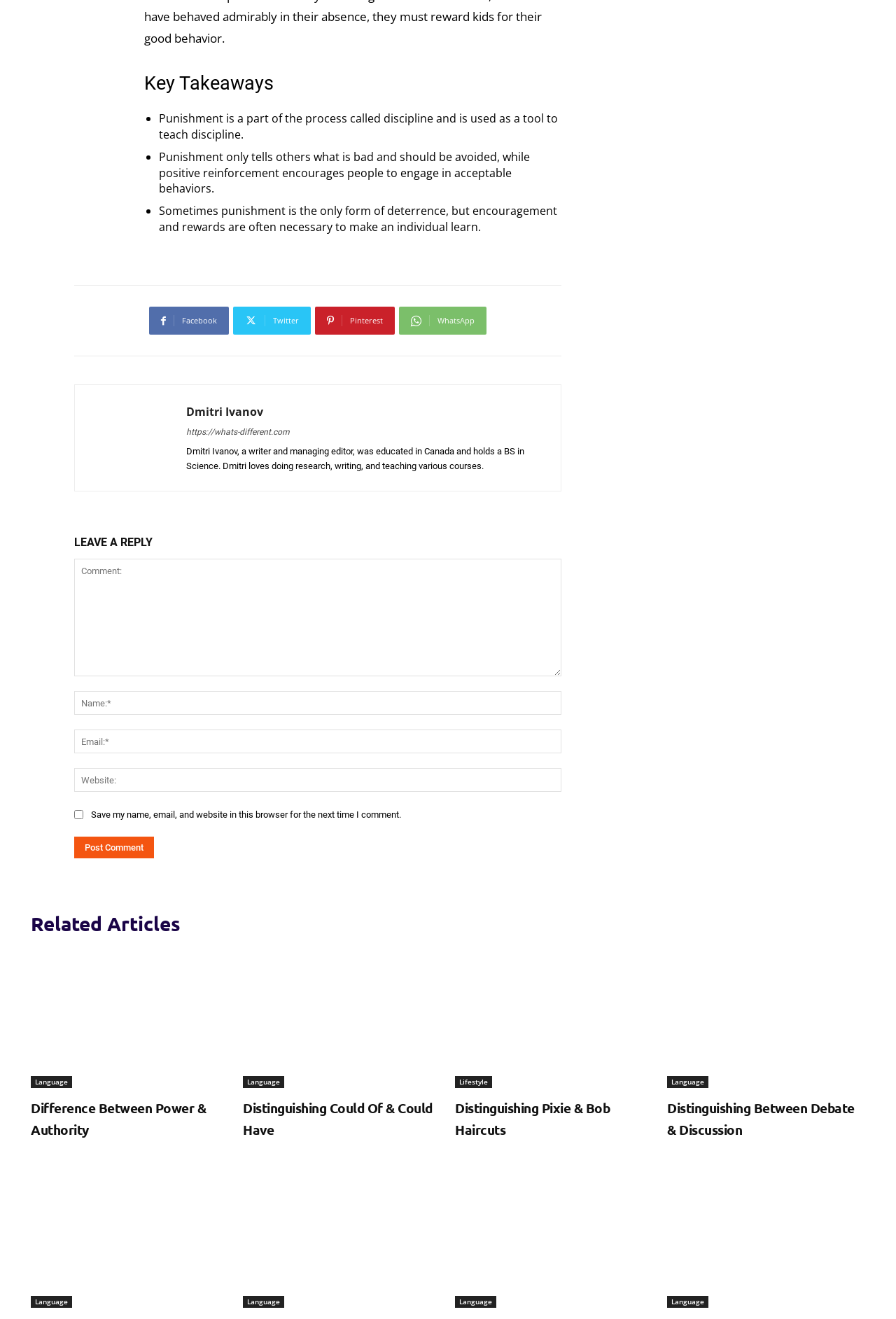Locate the bounding box of the user interface element based on this description: "Dmitri Ivanov".

[0.208, 0.307, 0.609, 0.318]